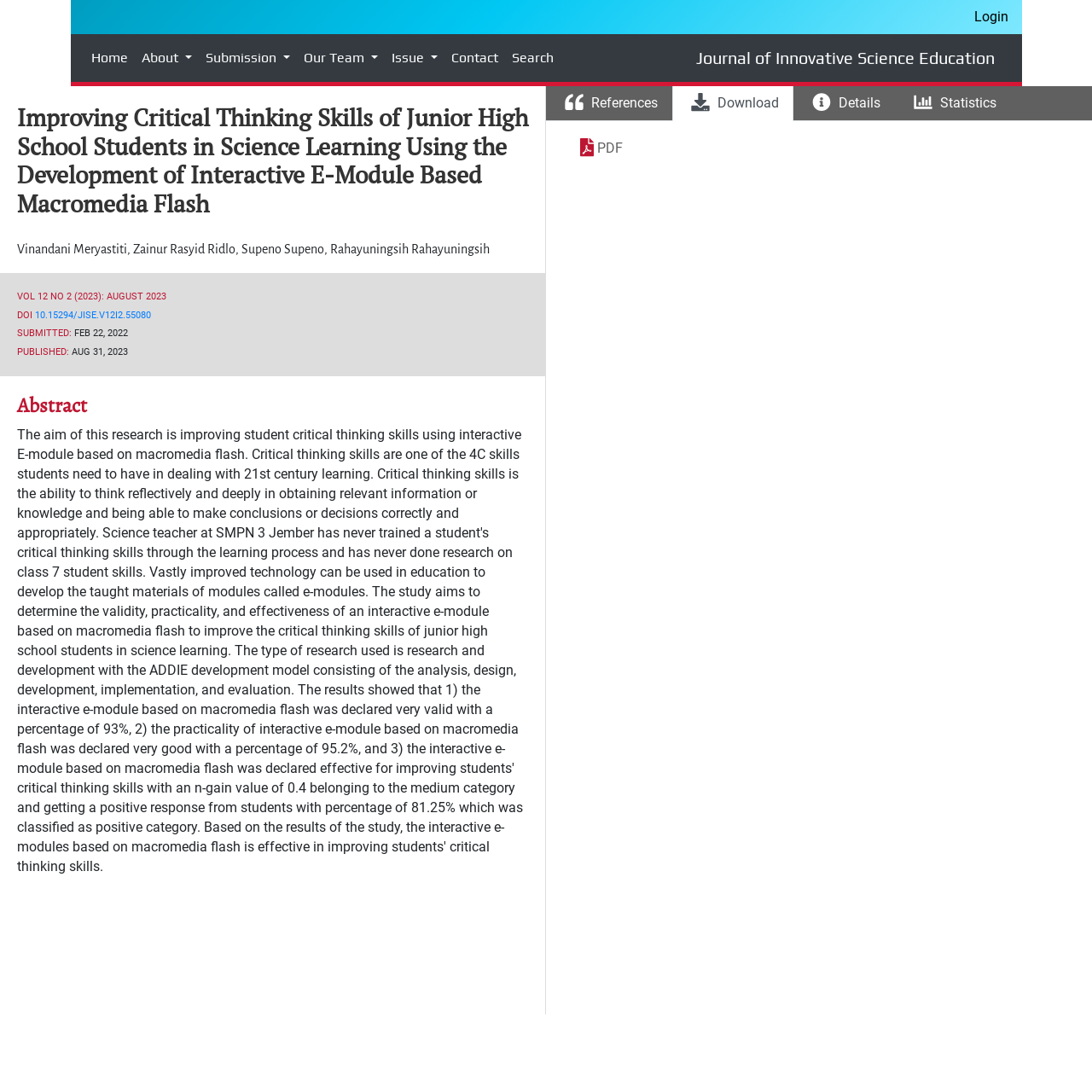Please find the bounding box coordinates of the element that you should click to achieve the following instruction: "Click the Login button". The coordinates should be presented as four float numbers between 0 and 1: [left, top, right, bottom].

[0.879, 0.0, 0.936, 0.031]